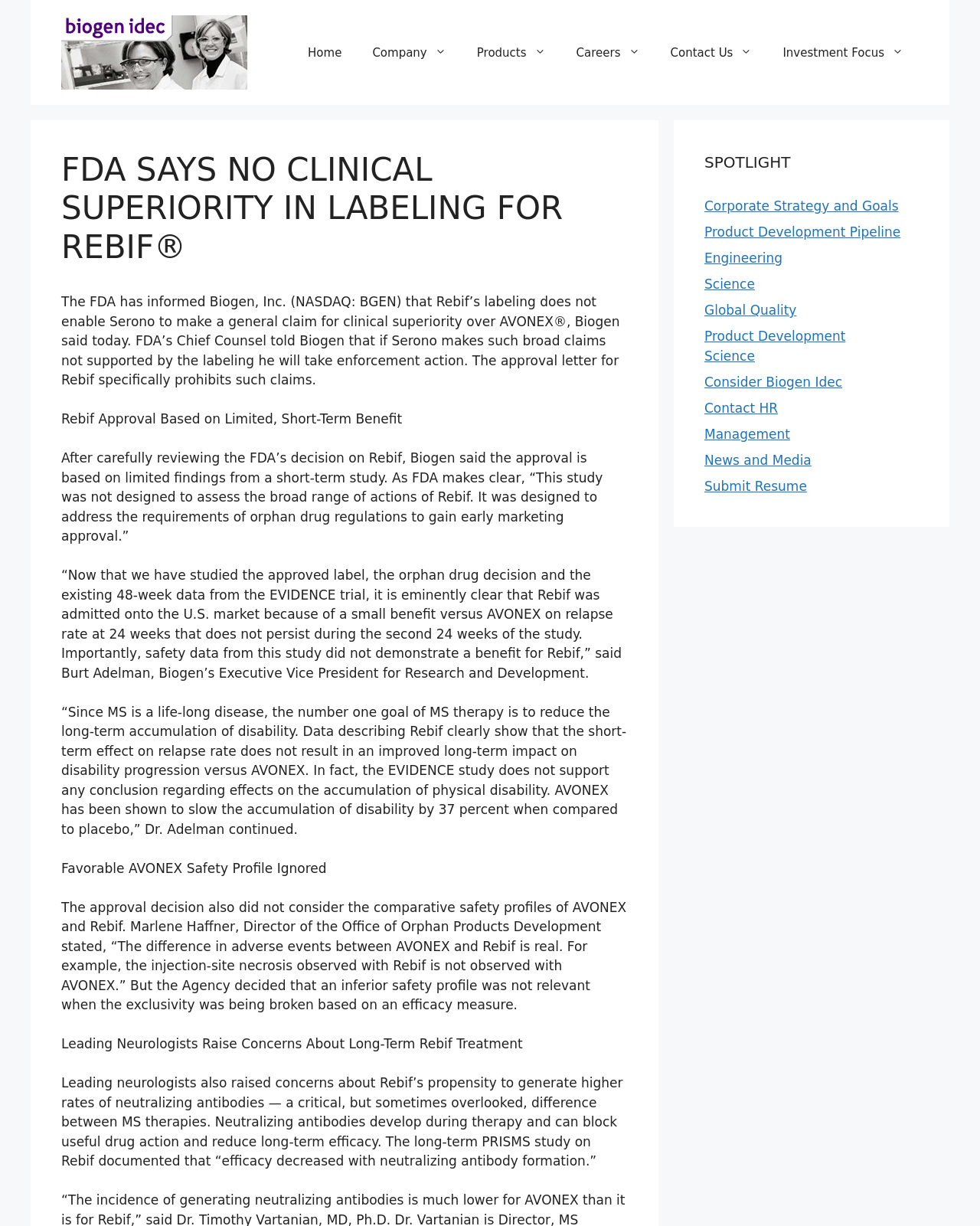Provide a short, one-word or phrase answer to the question below:
What is the concern raised by leading neurologists?

Rebif's propensity to generate neutralizing antibodies